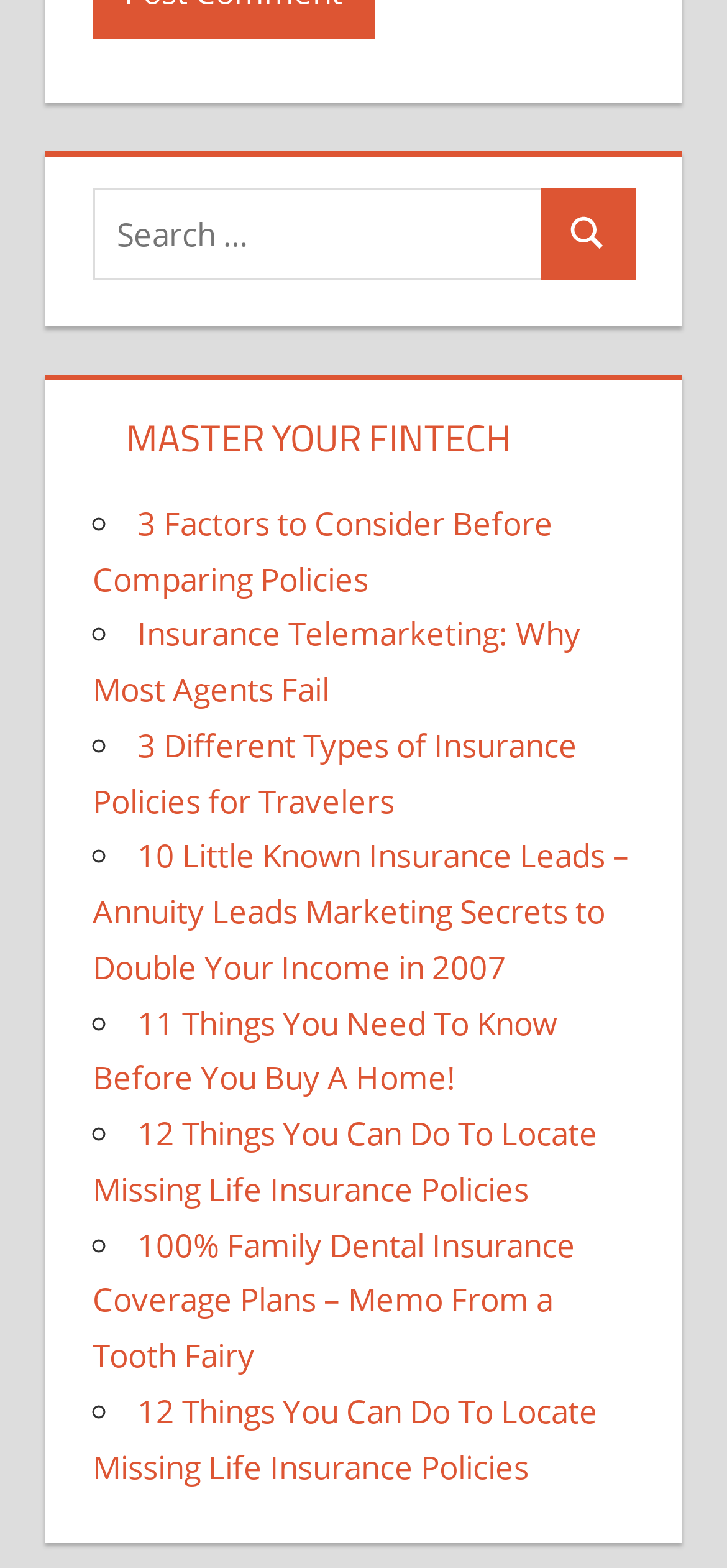Locate the bounding box coordinates of the area where you should click to accomplish the instruction: "Explore 100% Family Dental Insurance Coverage Plans".

[0.127, 0.78, 0.791, 0.878]